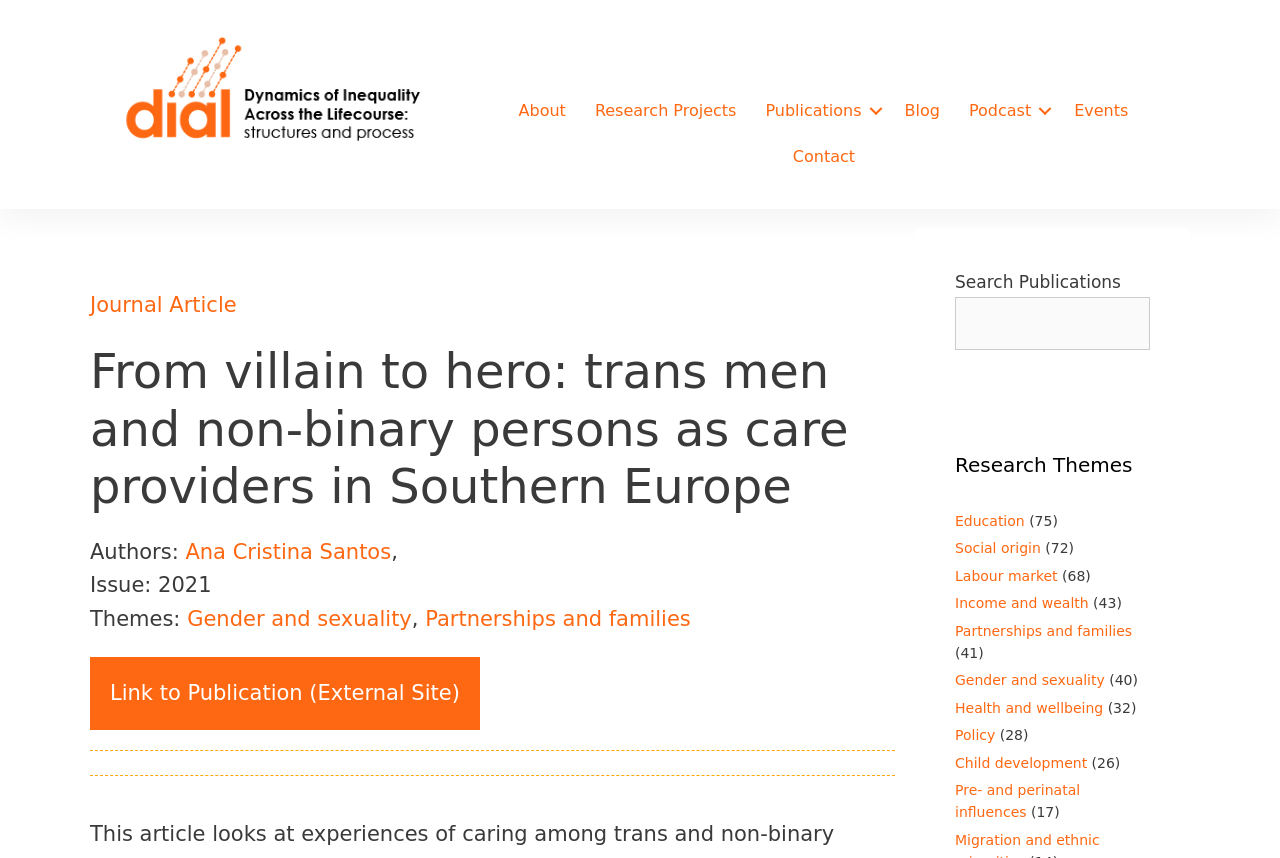Using the details from the image, please elaborate on the following question: What is the issue year of the journal article?

I found the answer by looking at the static text element with the text 'Issue:' and the static text element with the text '2021' which is located nearby, indicating that the issue year of the journal article is 2021.